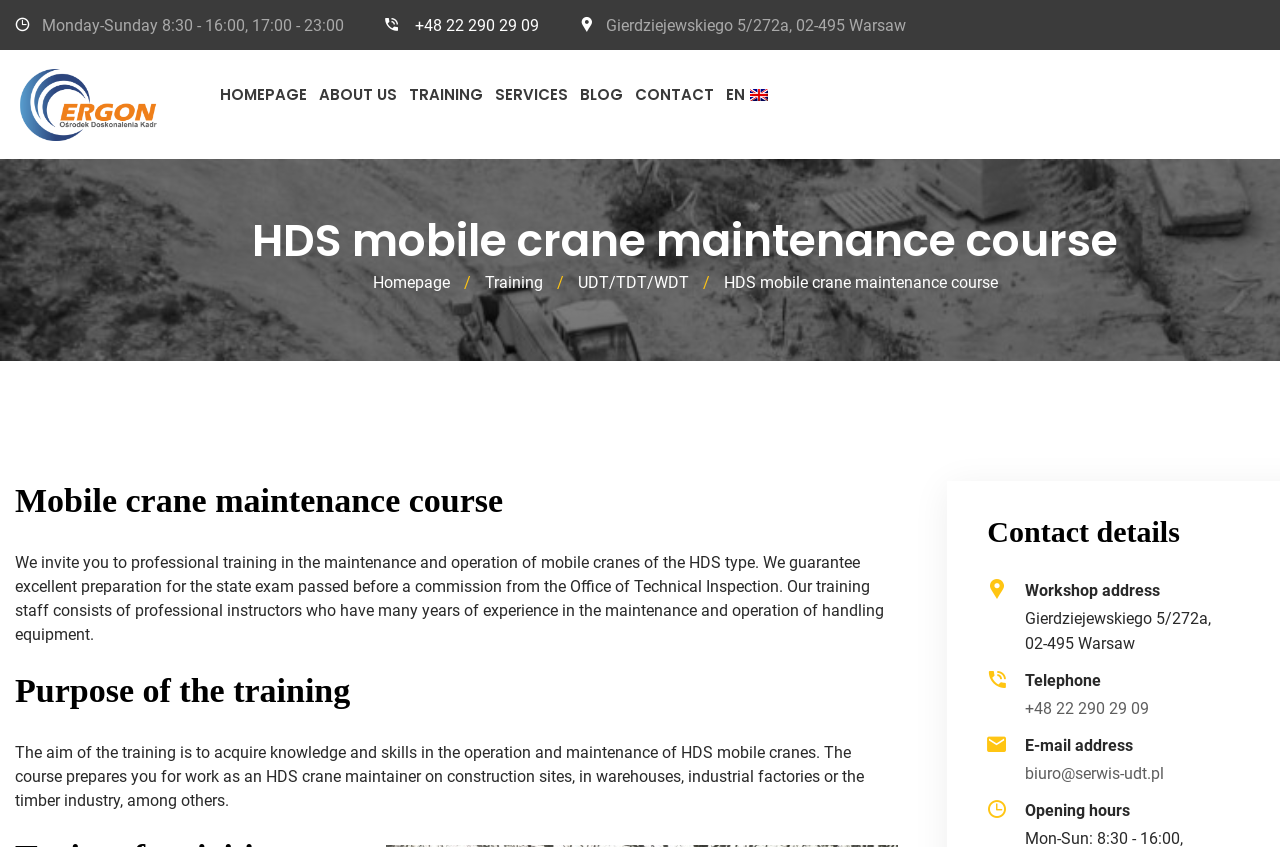Please identify the bounding box coordinates of the area that needs to be clicked to follow this instruction: "Click the 'HOMEPAGE' link".

[0.167, 0.078, 0.245, 0.145]